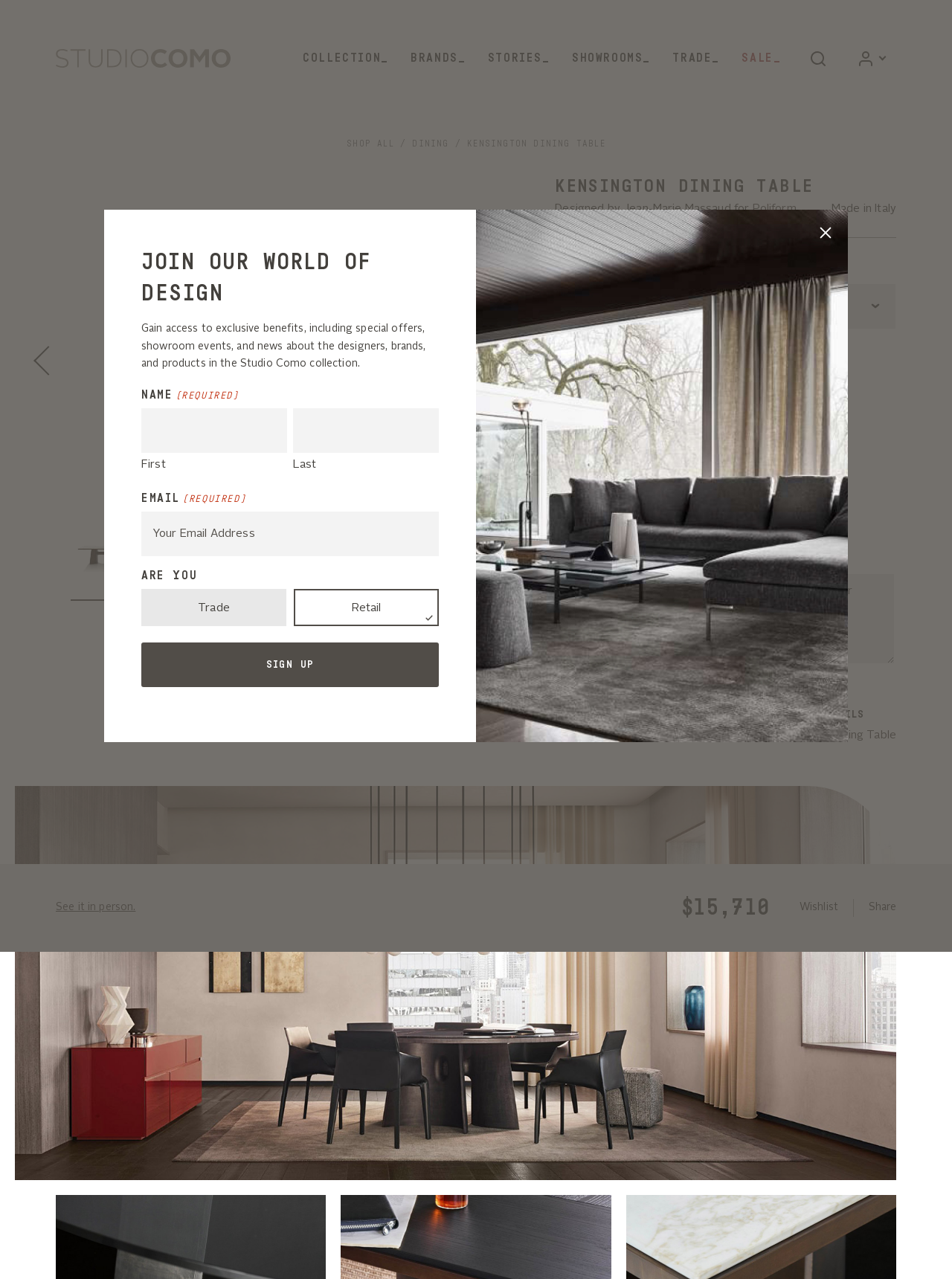Locate the bounding box coordinates of the clickable area needed to fulfill the instruction: "Choose a top finish for the Kensington dining table".

[0.58, 0.293, 0.941, 0.326]